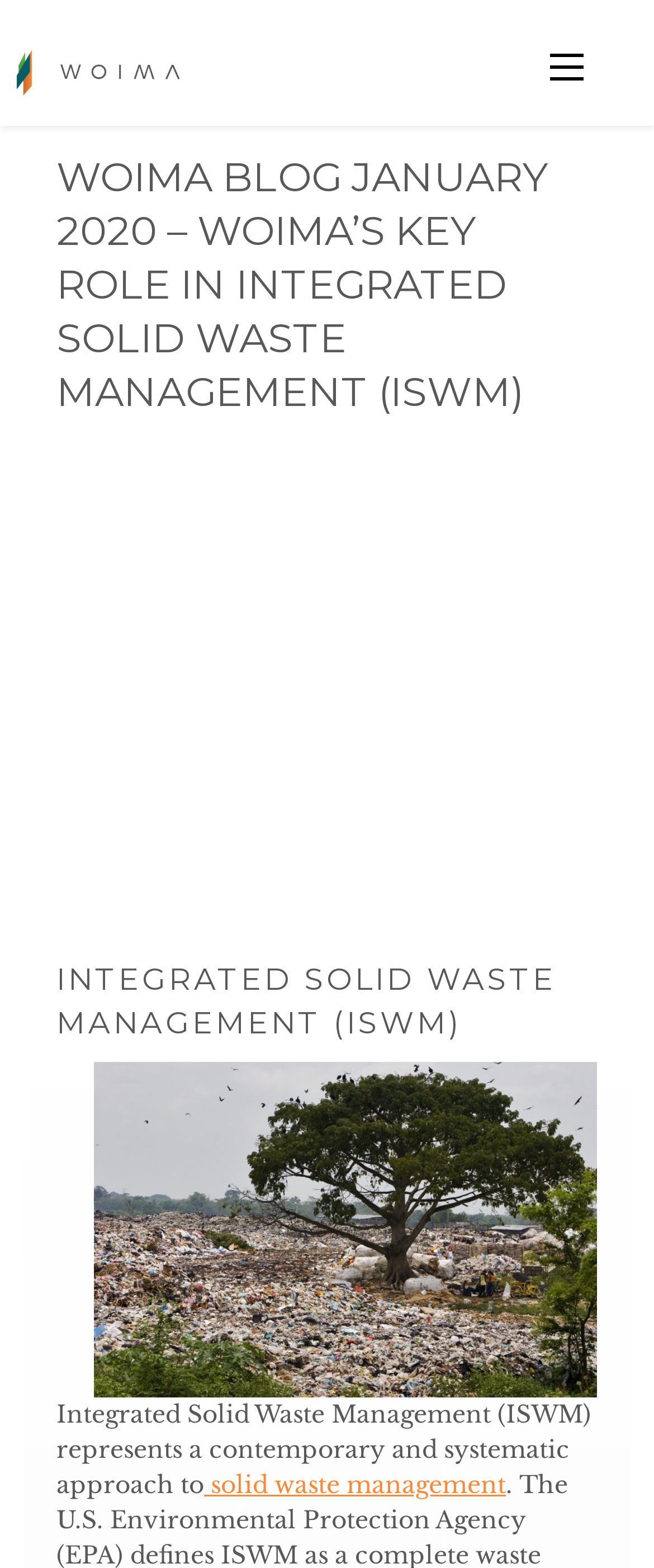Extract the main title from the webpage and generate its text.

WOIMA BLOG JANUARY 2020 – WOIMA’S KEY ROLE IN INTEGRATED SOLID WASTE MANAGEMENT (ISWM)